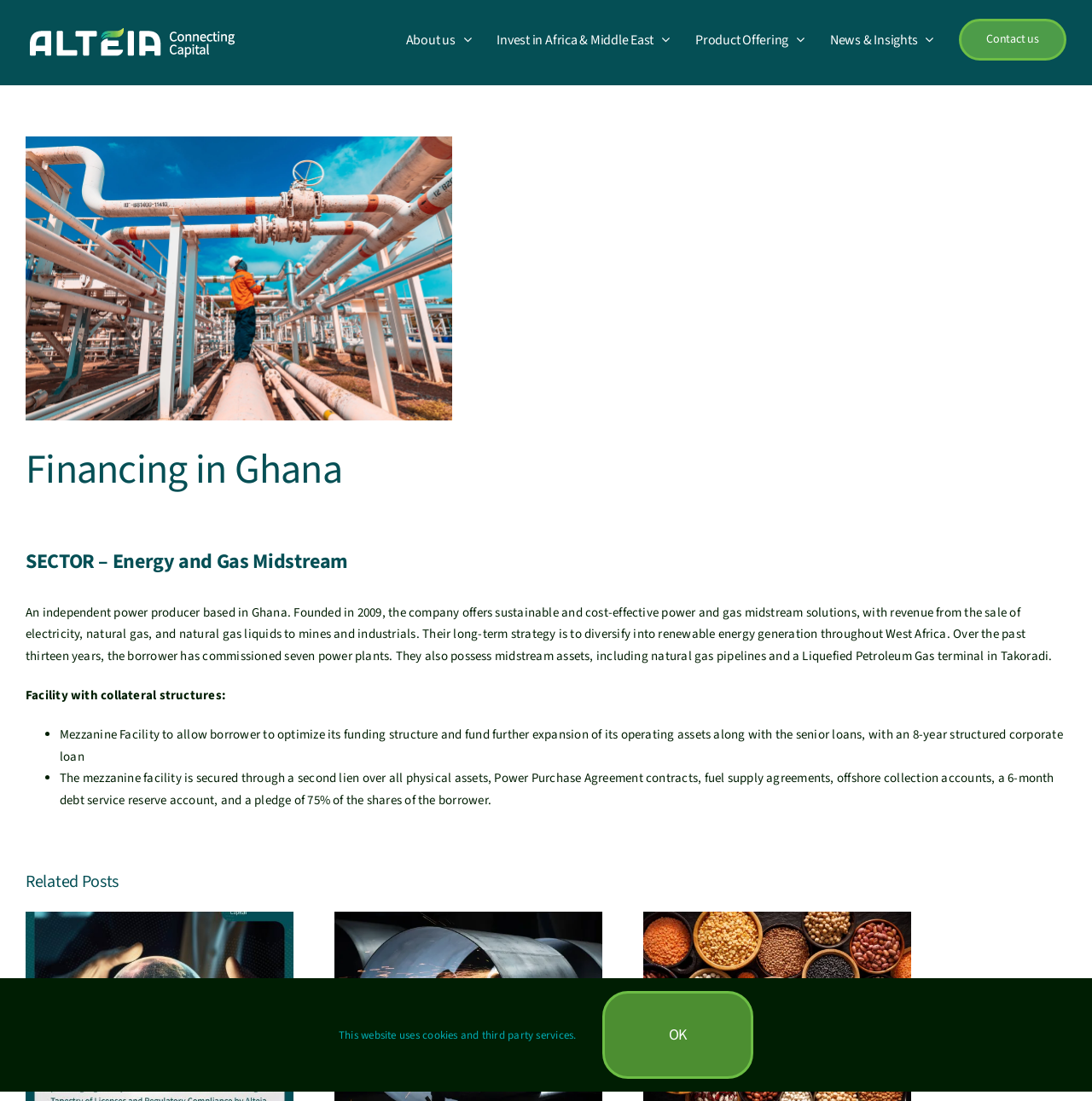Determine the coordinates of the bounding box for the clickable area needed to execute this instruction: "Scroll to the top of the page".

[0.904, 0.964, 0.941, 0.991]